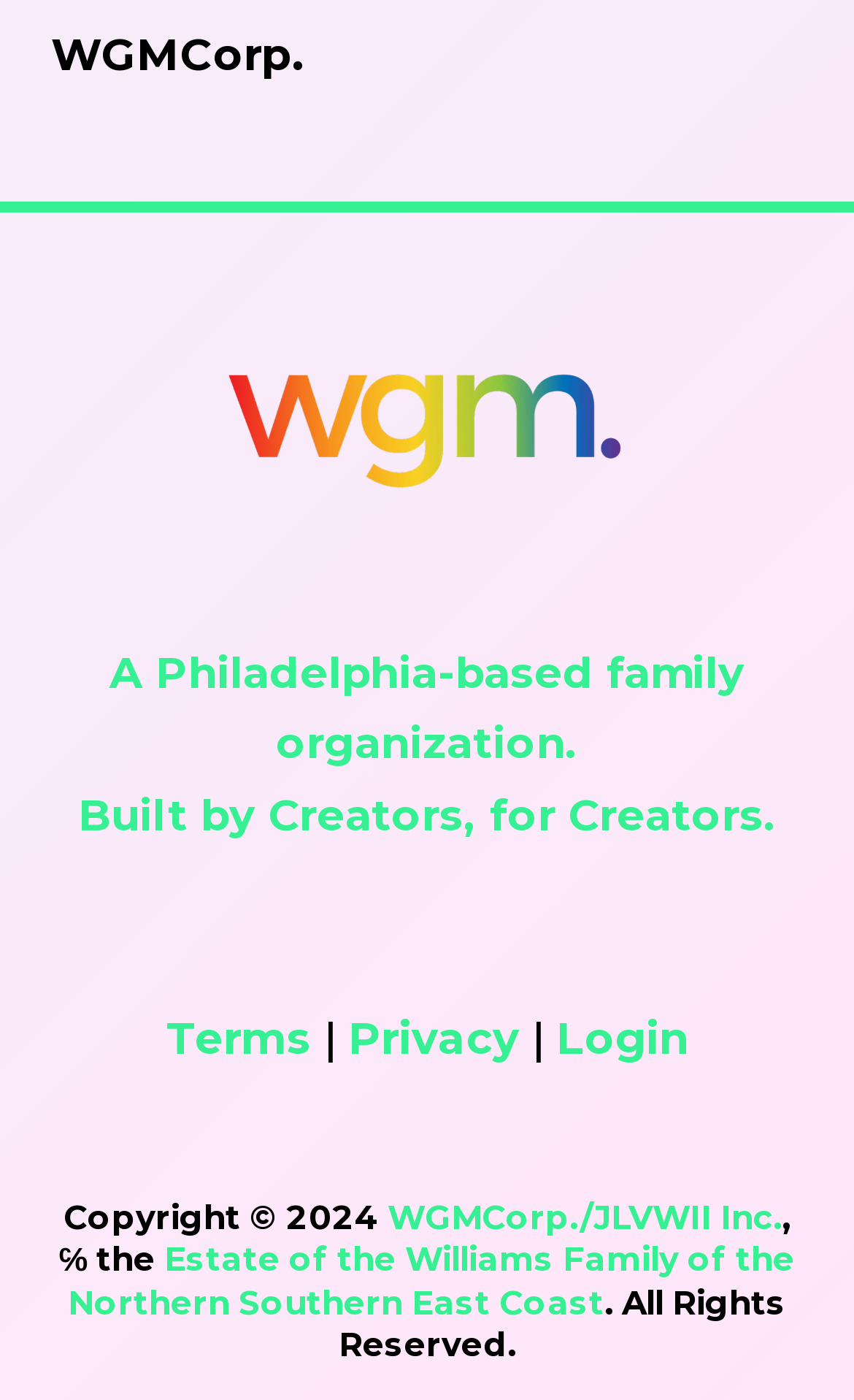Determine the bounding box for the UI element described here: "WGMCorp./JLVWII Inc.".

[0.454, 0.854, 0.915, 0.884]